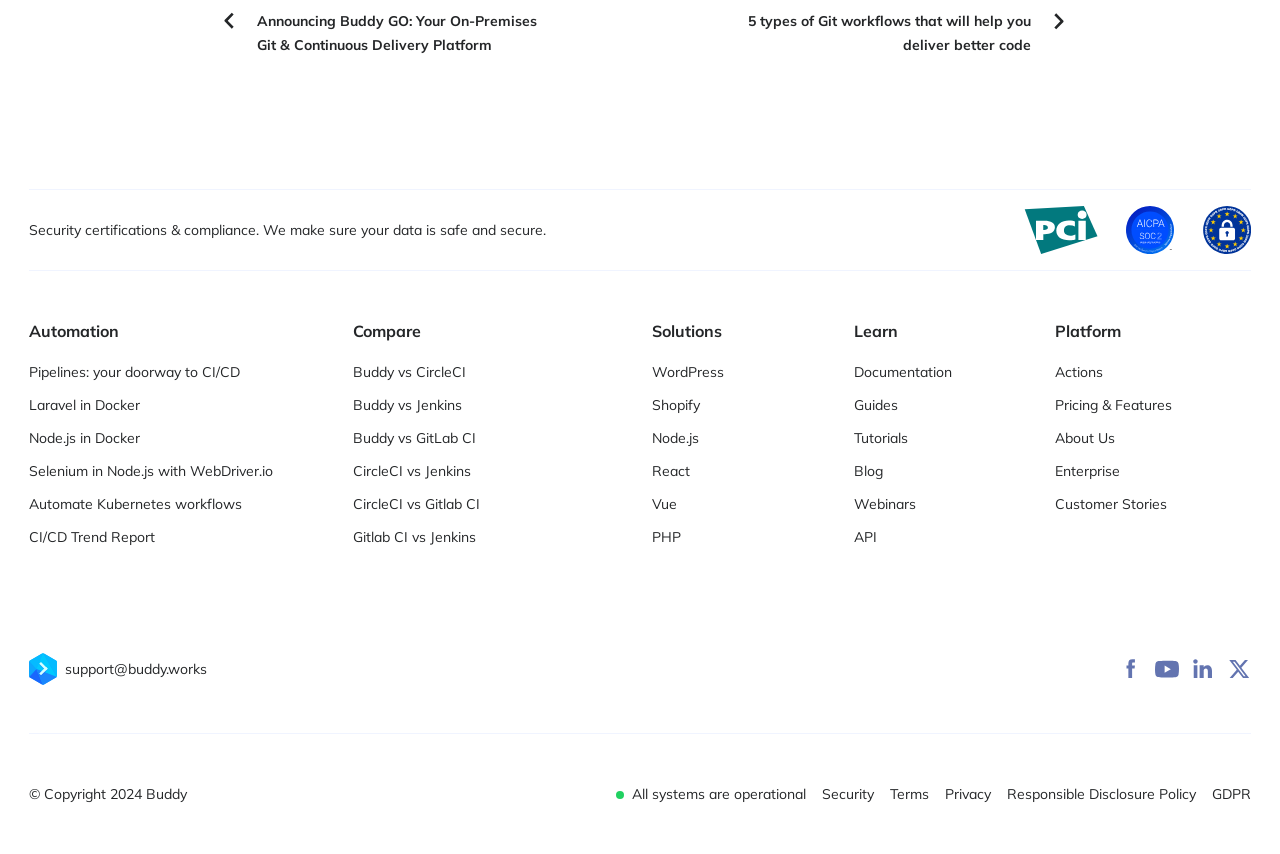Locate the bounding box coordinates of the element to click to perform the following action: 'Read the blog'. The coordinates should be given as four float values between 0 and 1, in the form of [left, top, right, bottom].

[0.667, 0.538, 0.69, 0.561]